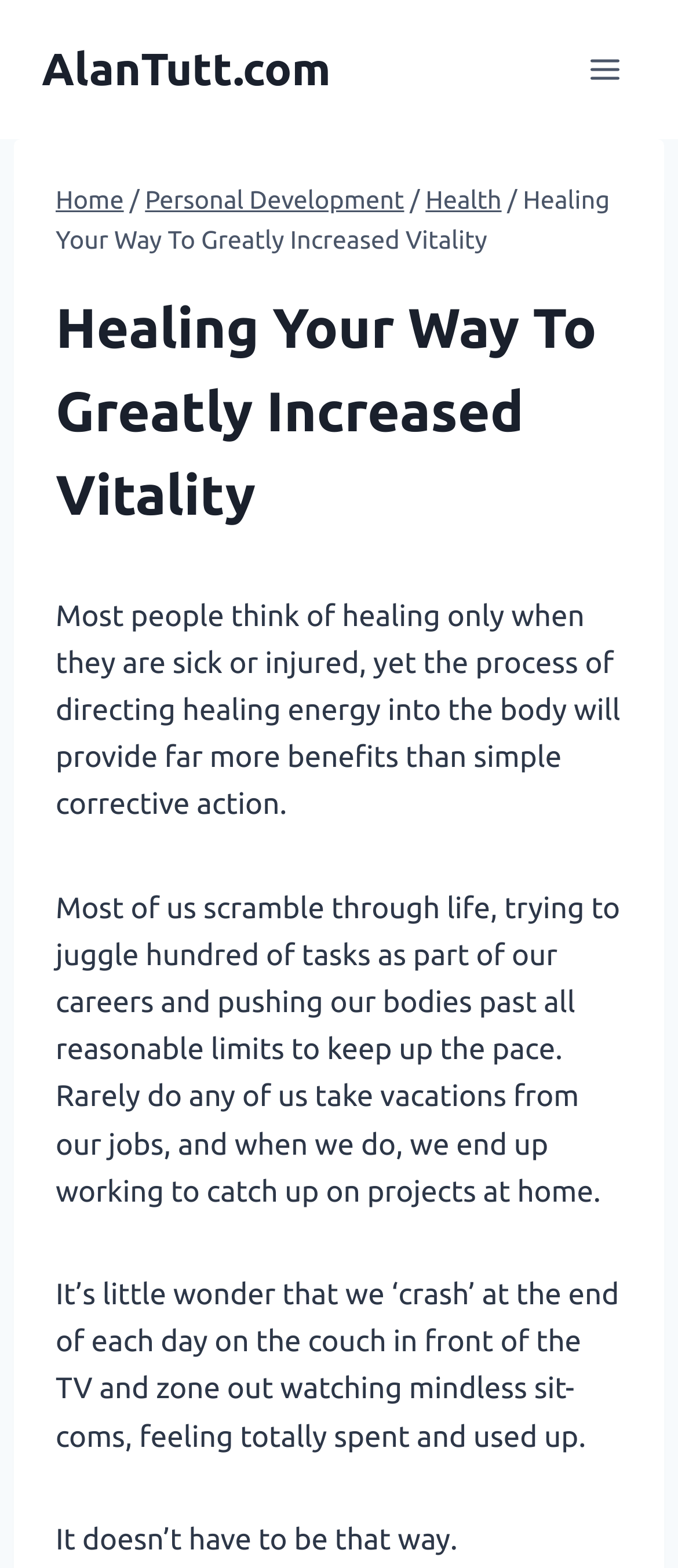How many links are in the breadcrumbs navigation?
Please use the image to deliver a detailed and complete answer.

The breadcrumbs navigation contains three links: 'Home', 'Personal Development', and 'Health', which are displayed horizontally and separated by forward slashes.